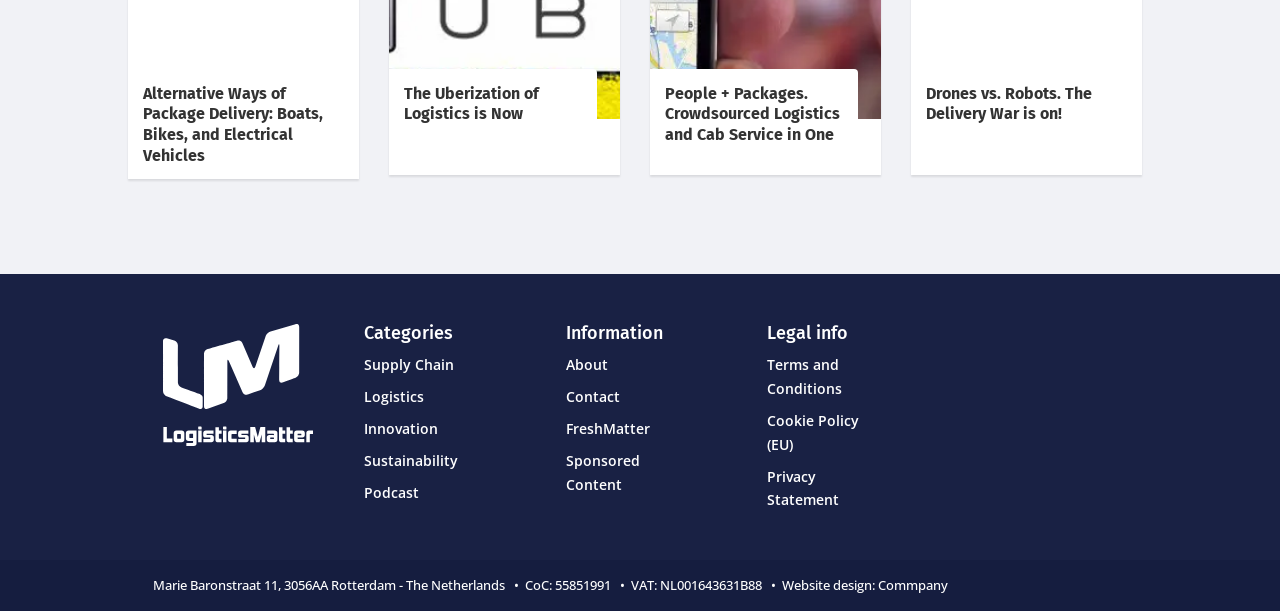Identify the bounding box coordinates for the UI element described as follows: Sponsored Content. Use the format (top-left x, top-left y, bottom-right x, bottom-right y) and ensure all values are floating point numbers between 0 and 1.

[0.442, 0.738, 0.5, 0.808]